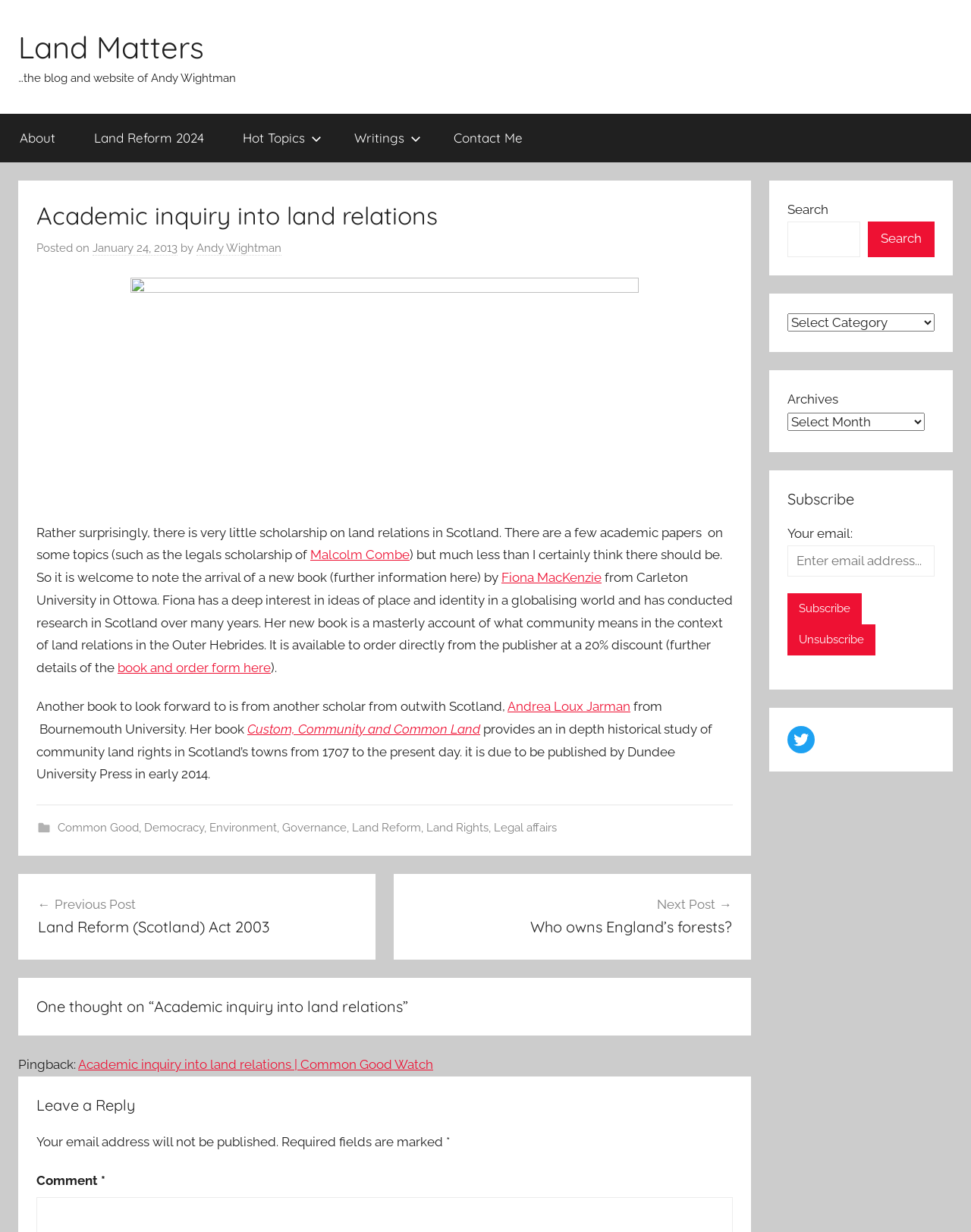Identify the bounding box coordinates of the clickable section necessary to follow the following instruction: "get in touch with the counselor". The coordinates should be presented as four float numbers from 0 to 1, i.e., [left, top, right, bottom].

None